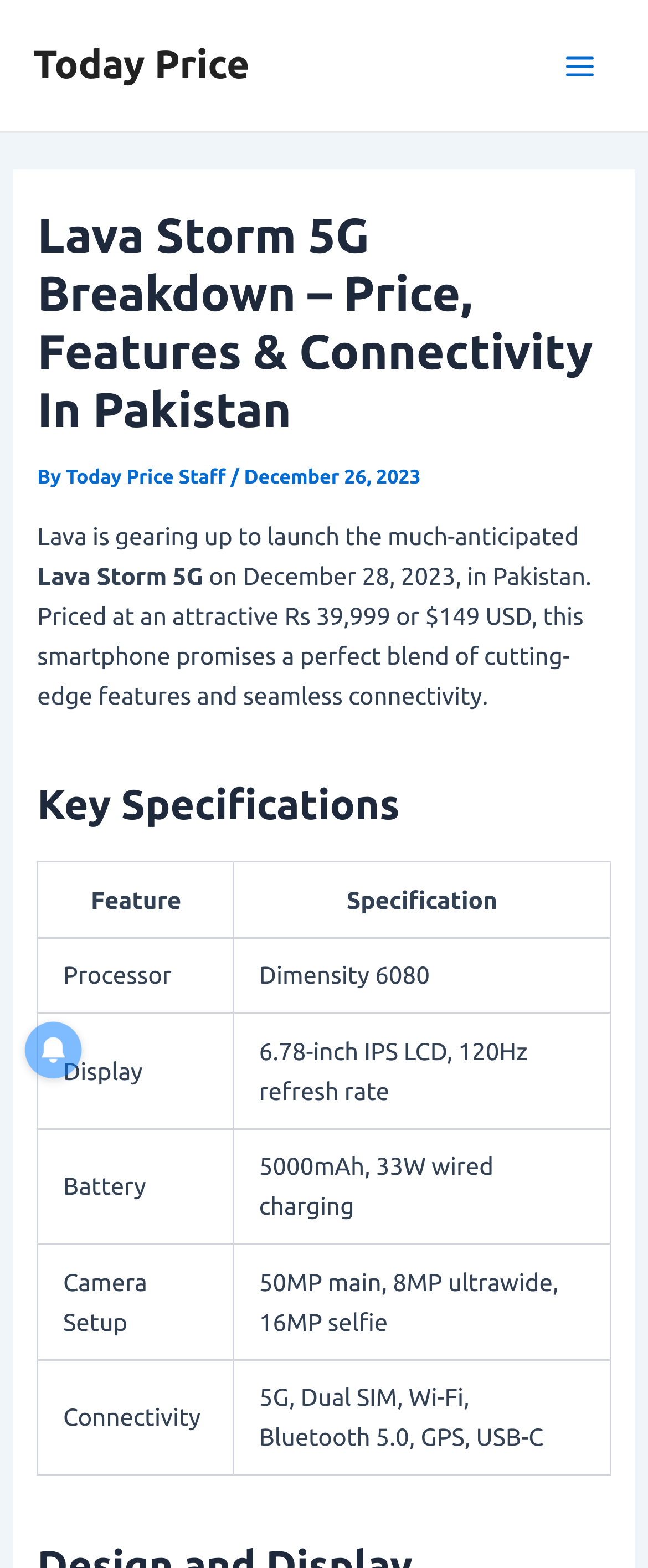What is the price of Lava Storm 5G in Pakistan?
Answer the question with as much detail as possible.

I found the answer by reading the text on the webpage, which states 'Priced at an attractive Rs 39,999 or $149 USD...' and considering the context of the webpage, which is about the Lava Storm 5G launch in Pakistan.